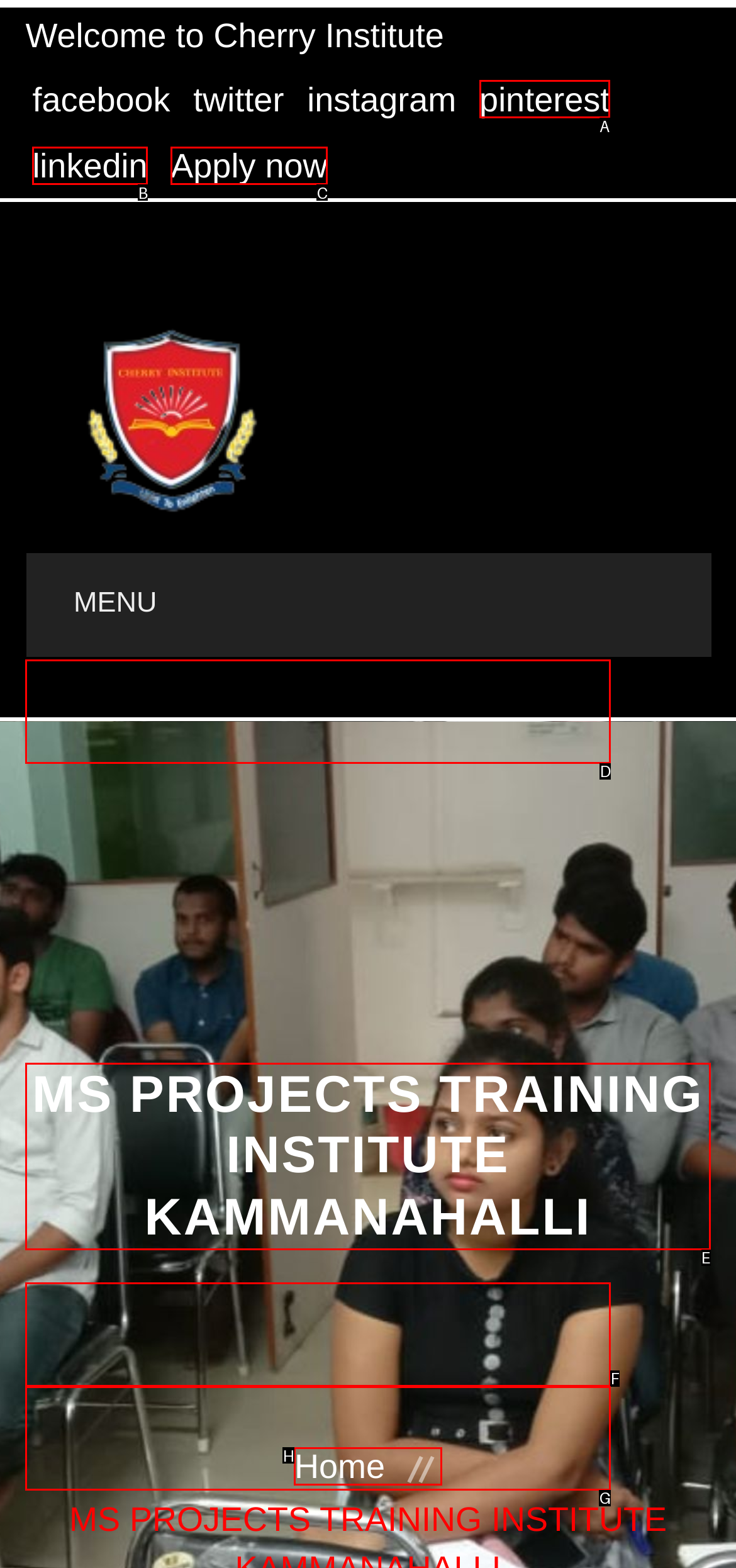Select the HTML element that should be clicked to accomplish the task: View the MS PROJECTS TRAINING INSTITUTE KAMMANAHALLI page Reply with the corresponding letter of the option.

E